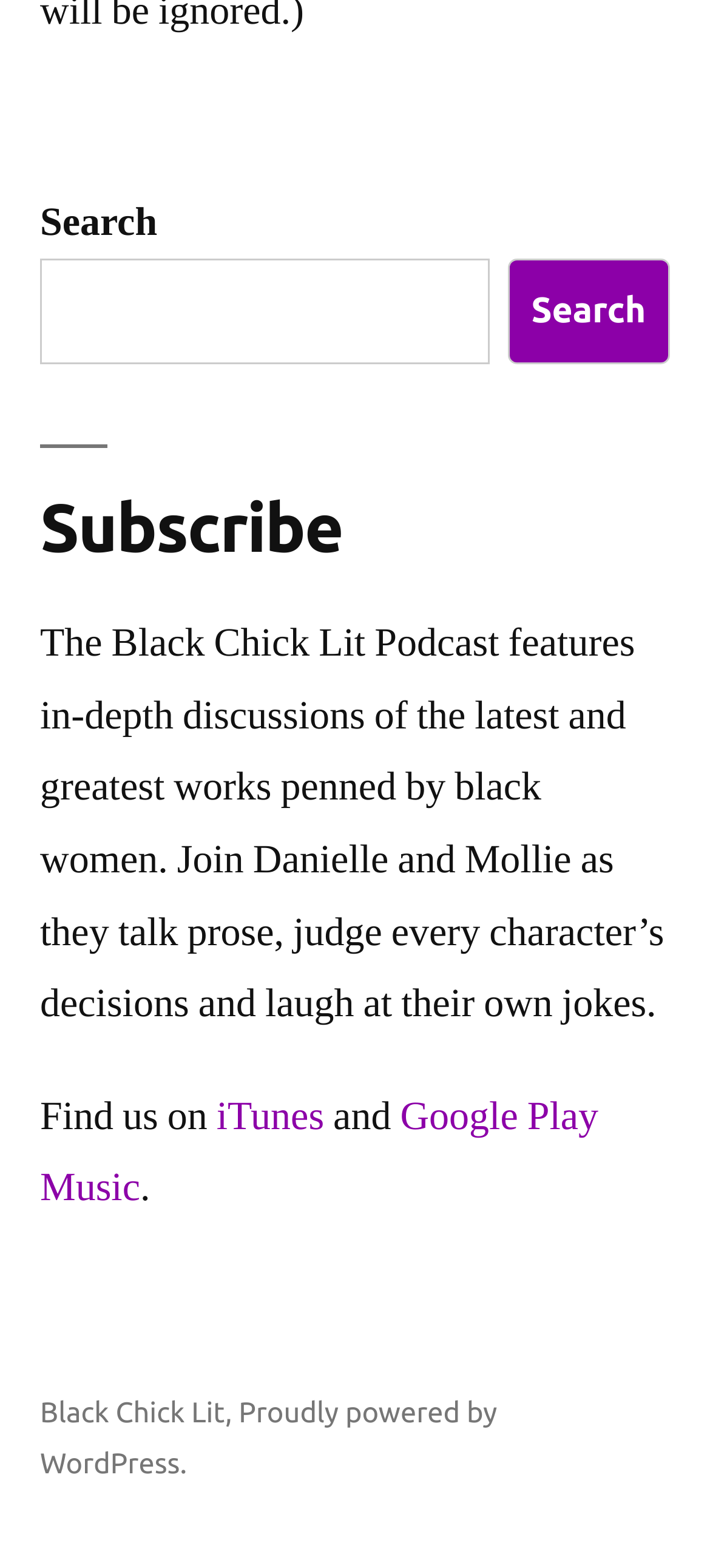Extract the bounding box coordinates of the UI element described by: "Search". The coordinates should include four float numbers ranging from 0 to 1, e.g., [left, top, right, bottom].

[0.714, 0.165, 0.944, 0.232]